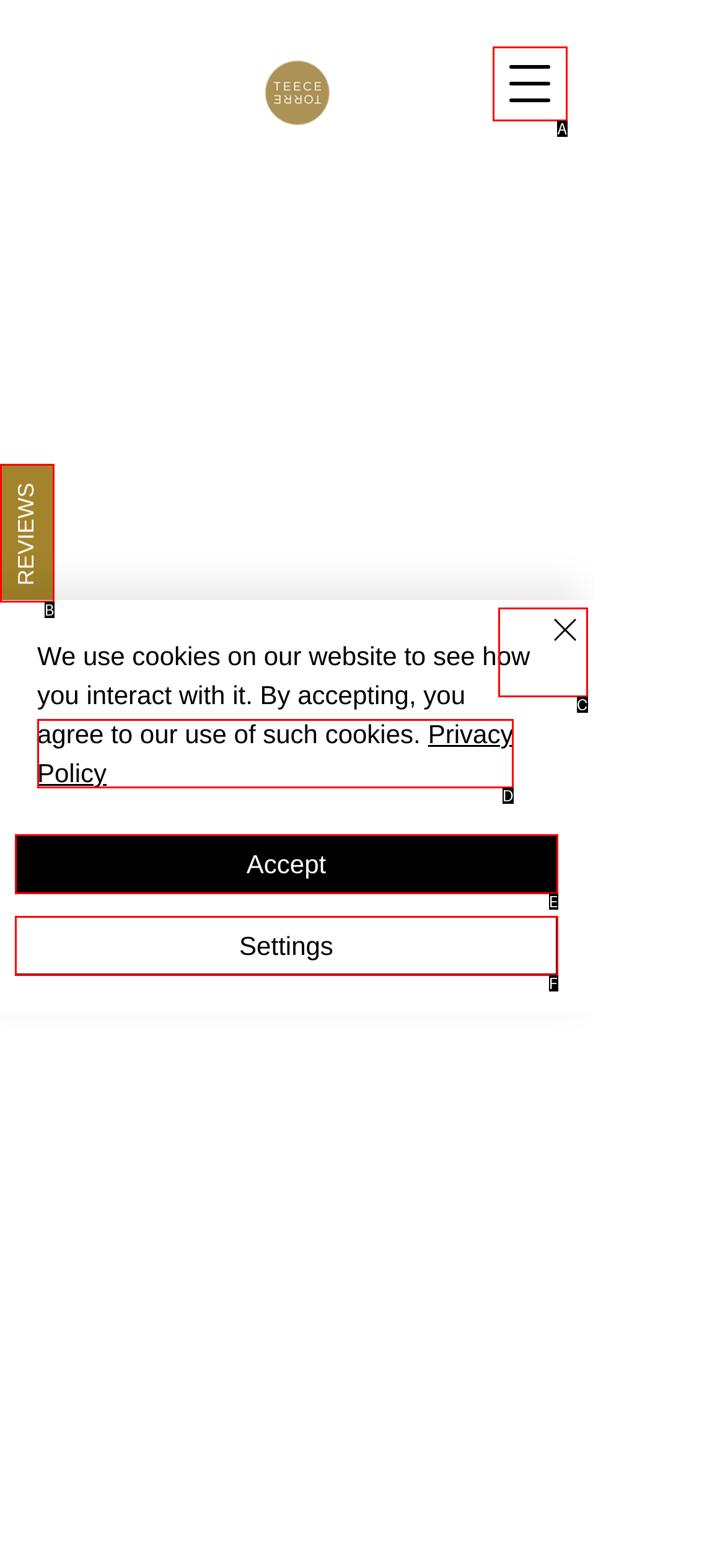Refer to the element description: Privacy Policy and identify the matching HTML element. State your answer with the appropriate letter.

D